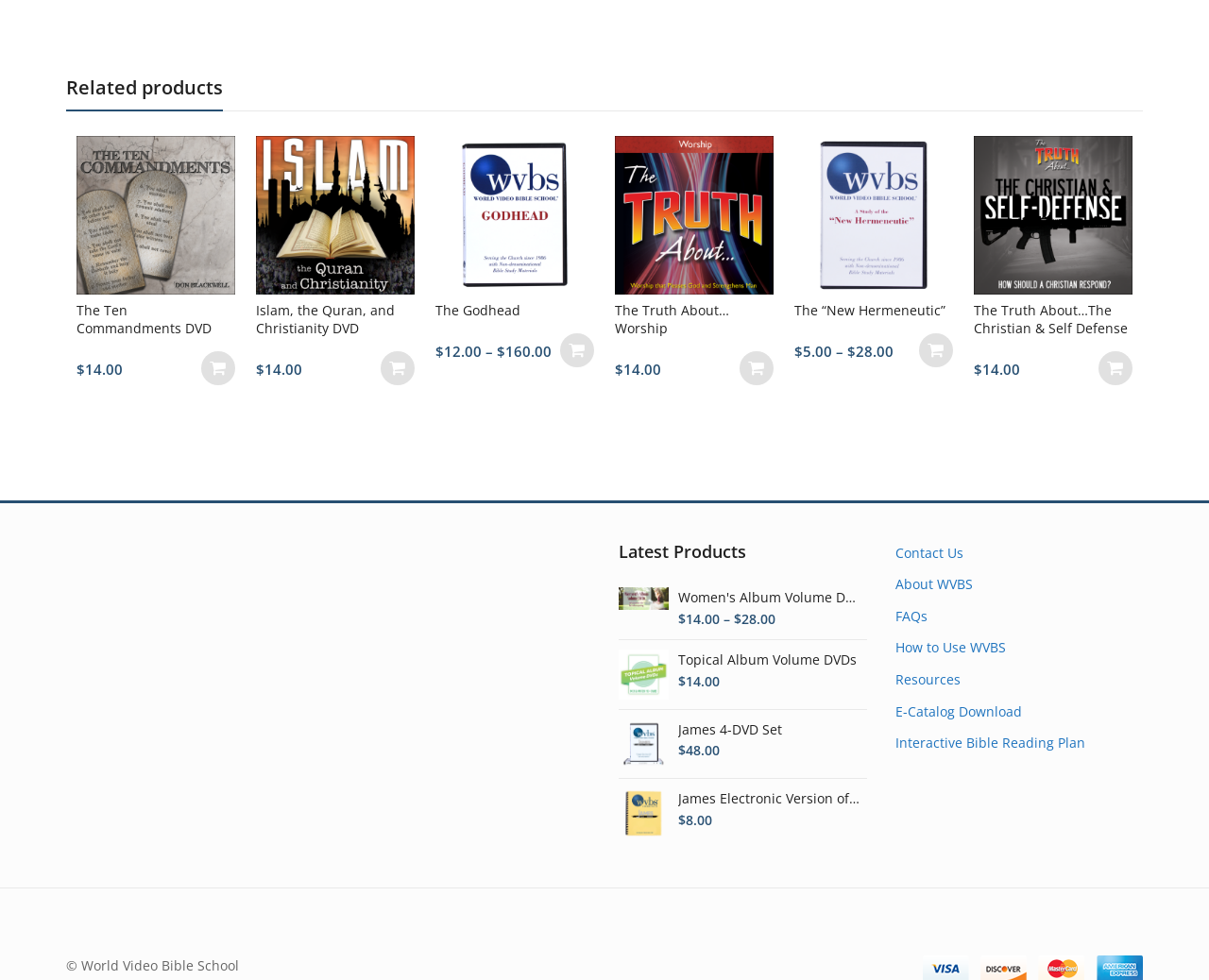What is the price range of the James 4-DVD Set?
Carefully examine the image and provide a detailed answer to the question.

I found the price range of the James 4-DVD Set by looking at the StaticText elements under the link with the text 'James 4-DVD Set'. The price is indicated by the StaticText element with the text '$48.00'.